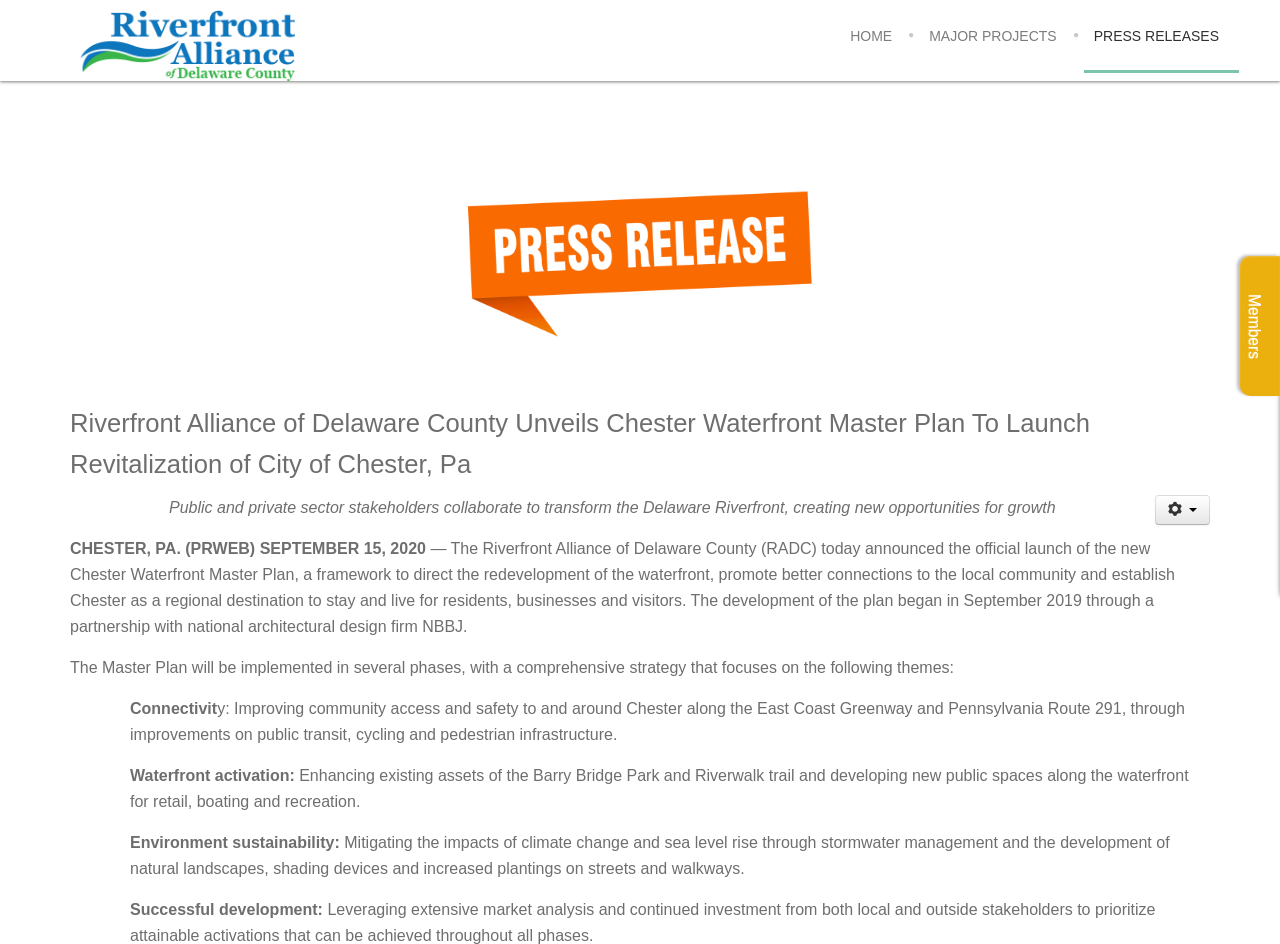Please answer the following question using a single word or phrase: 
What is the location of the waterfront?

Chester, PA